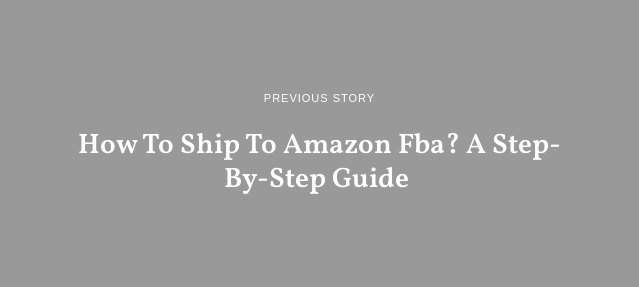Explain the contents of the image with as much detail as possible.

The image features a prominent heading titled "How To Ship To Amazon Fba? A Step-By-Step Guide," framed within a subtle gray background. Below the heading, there is a smaller text that reads "PREVIOUS STORY," indicating continuity in content. This layout emphasizes the instructional nature of the guide, suggesting it is designed to help users navigate the process of shipping to Amazon's Fulfillment by Amazon (FBA) service effectively. The clear typography and structured presentation aim to make the information accessible and engaging for readers seeking practical guidance.